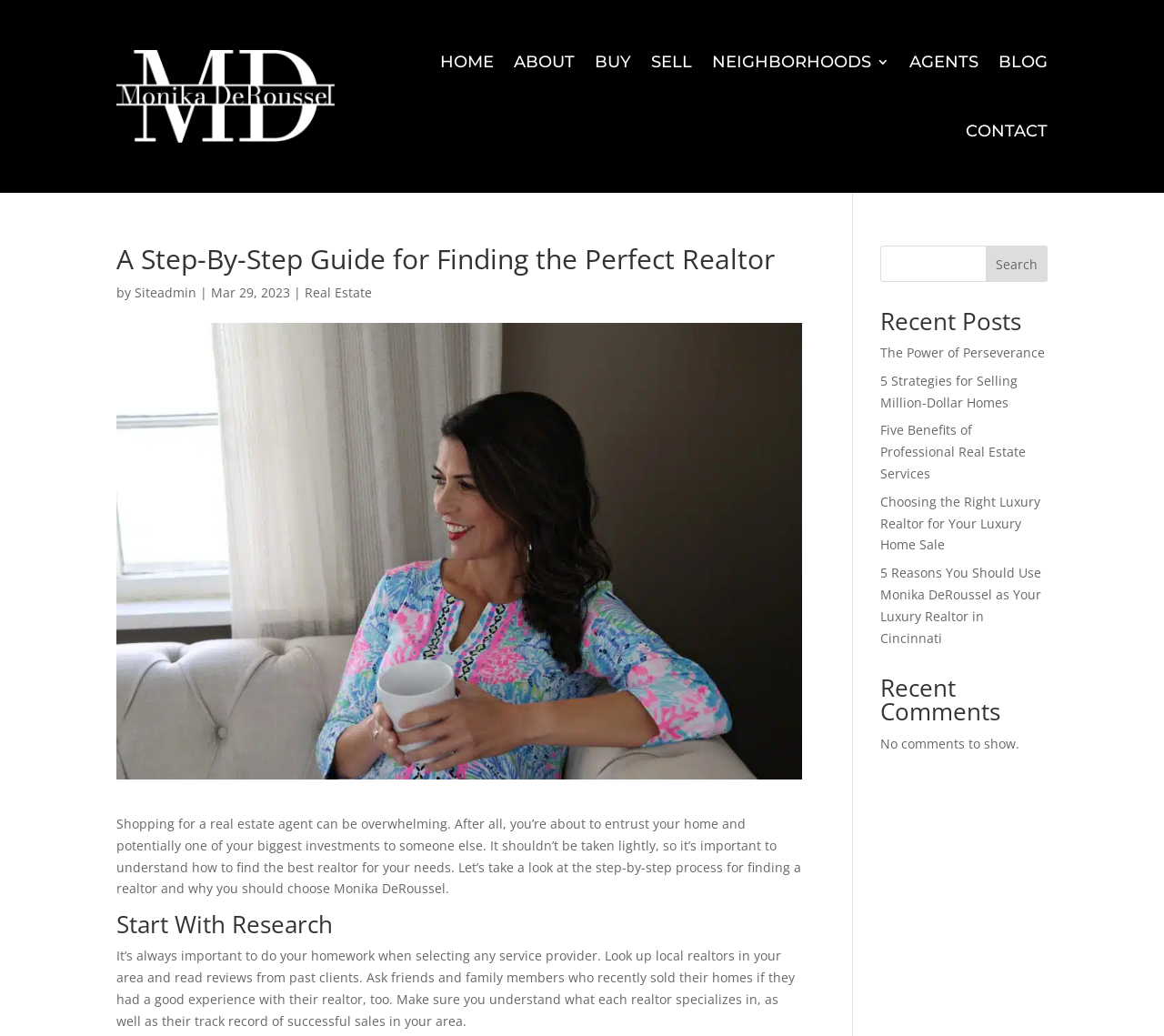Please identify the bounding box coordinates of the clickable area that will fulfill the following instruction: "Read the 'A Step-By-Step Guide for Finding the Perfect Realtor' article". The coordinates should be in the format of four float numbers between 0 and 1, i.e., [left, top, right, bottom].

[0.1, 0.237, 0.689, 0.272]